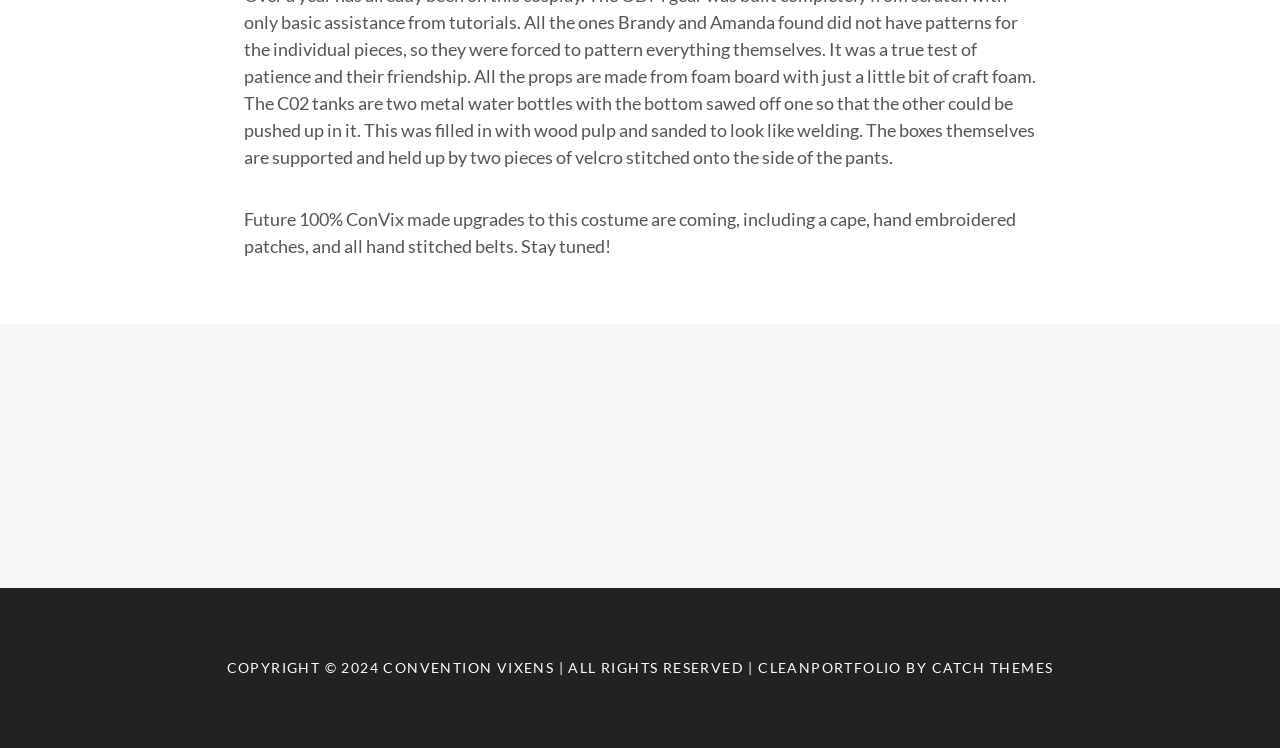Please provide the bounding box coordinates for the UI element as described: "Convention Vixens". The coordinates must be four floats between 0 and 1, represented as [left, top, right, bottom].

[0.3, 0.881, 0.433, 0.904]